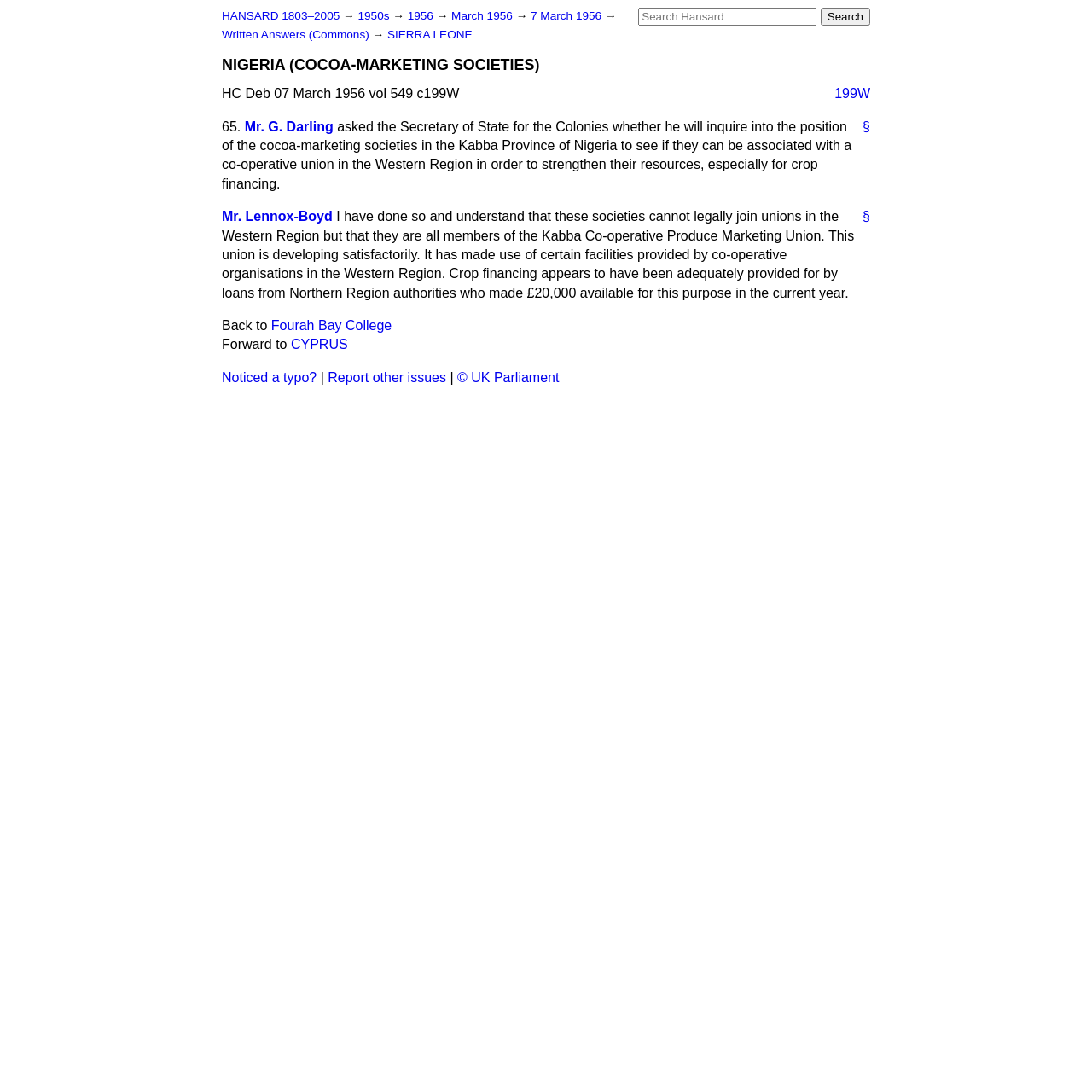Answer the question with a brief word or phrase:
Who asked the question about cocoa-marketing societies?

Mr. G. Darling